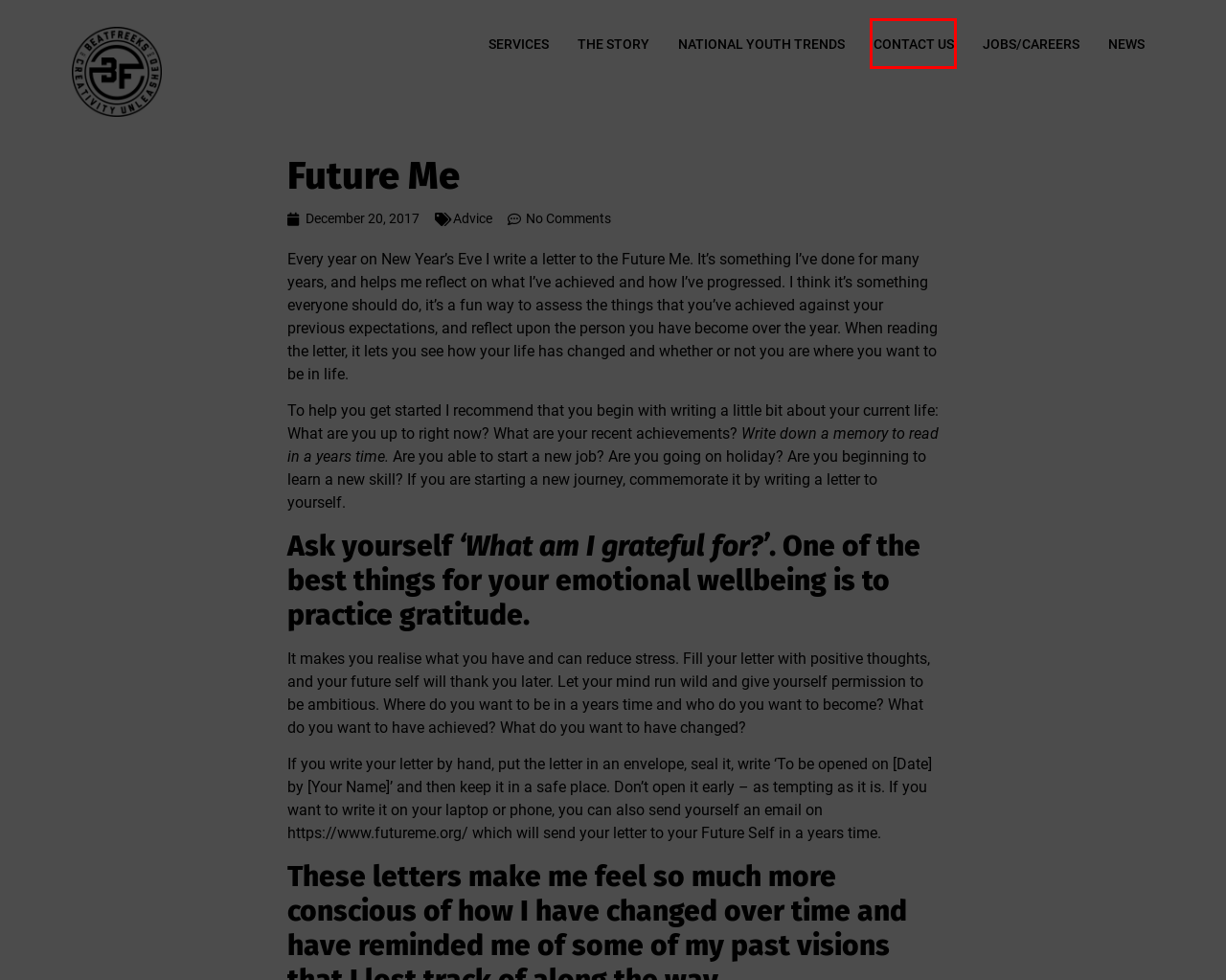Analyze the screenshot of a webpage featuring a red rectangle around an element. Pick the description that best fits the new webpage after interacting with the element inside the red bounding box. Here are the candidates:
A. Gen Z And Millennial Marketing And Research Agency In London, UK - Beatfreeks
B. Discover the Story of Beatfreeks
C. Contact Us - Beatfreeks
D. Advice Archives - Beatfreeks
E. FutureMe: Write a Letter to your Future Self
F. Jobs/Careers
G. Stay Ahead of the Curve with Beatfreeks National Youth Trends in UK
H. News - Beatfreeks

C